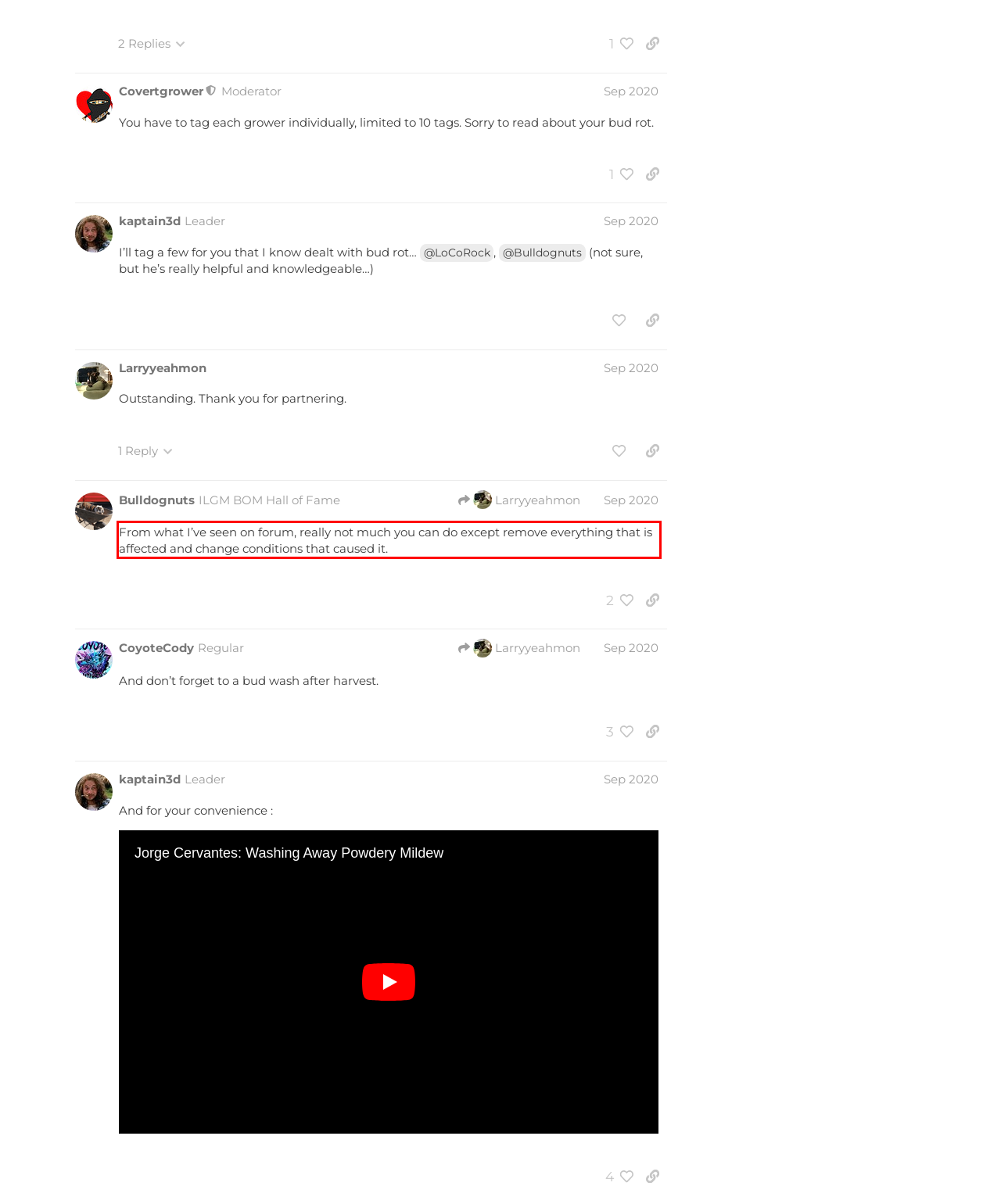Review the screenshot of the webpage and recognize the text inside the red rectangle bounding box. Provide the extracted text content.

From what I’ve seen on forum, really not much you can do except remove everything that is affected and change conditions that caused it.